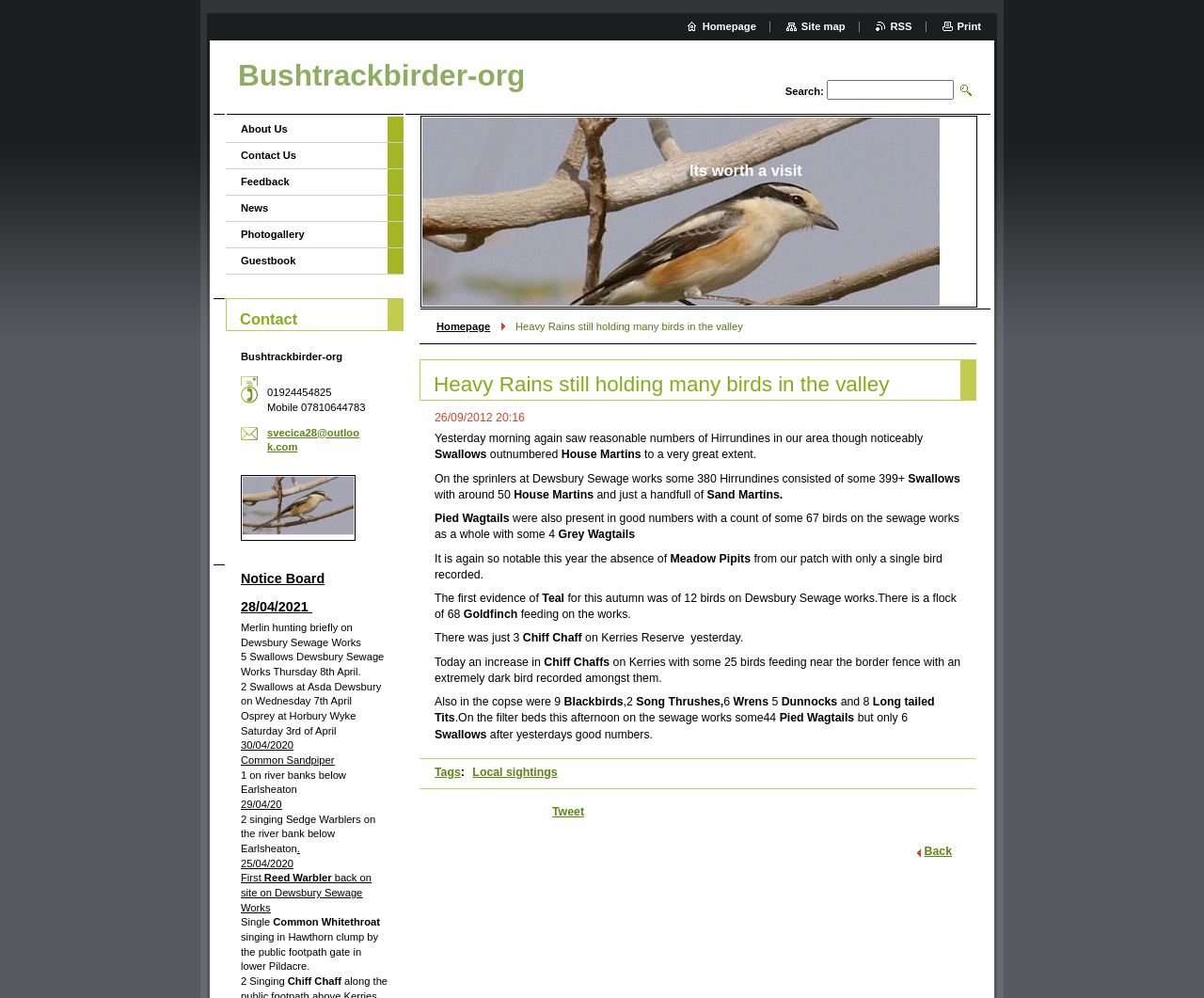Specify the bounding box coordinates of the area that needs to be clicked to achieve the following instruction: "Search for birds".

[0.687, 0.08, 0.792, 0.1]